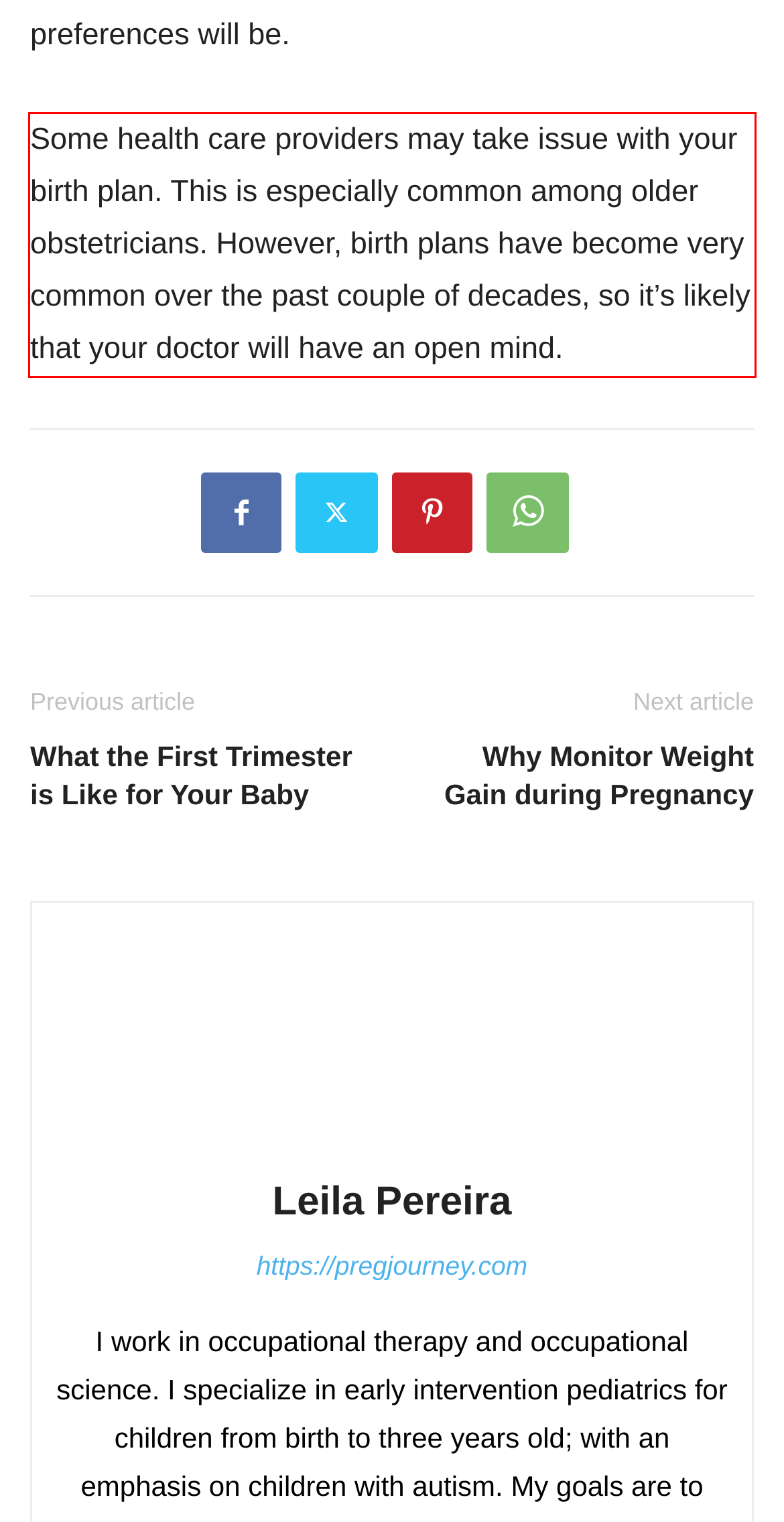You are presented with a webpage screenshot featuring a red bounding box. Perform OCR on the text inside the red bounding box and extract the content.

Some health care providers may take issue with your birth plan. This is especially common among older obstetricians. However, birth plans have become very common over the past couple of decades, so it’s likely that your doctor will have an open mind.